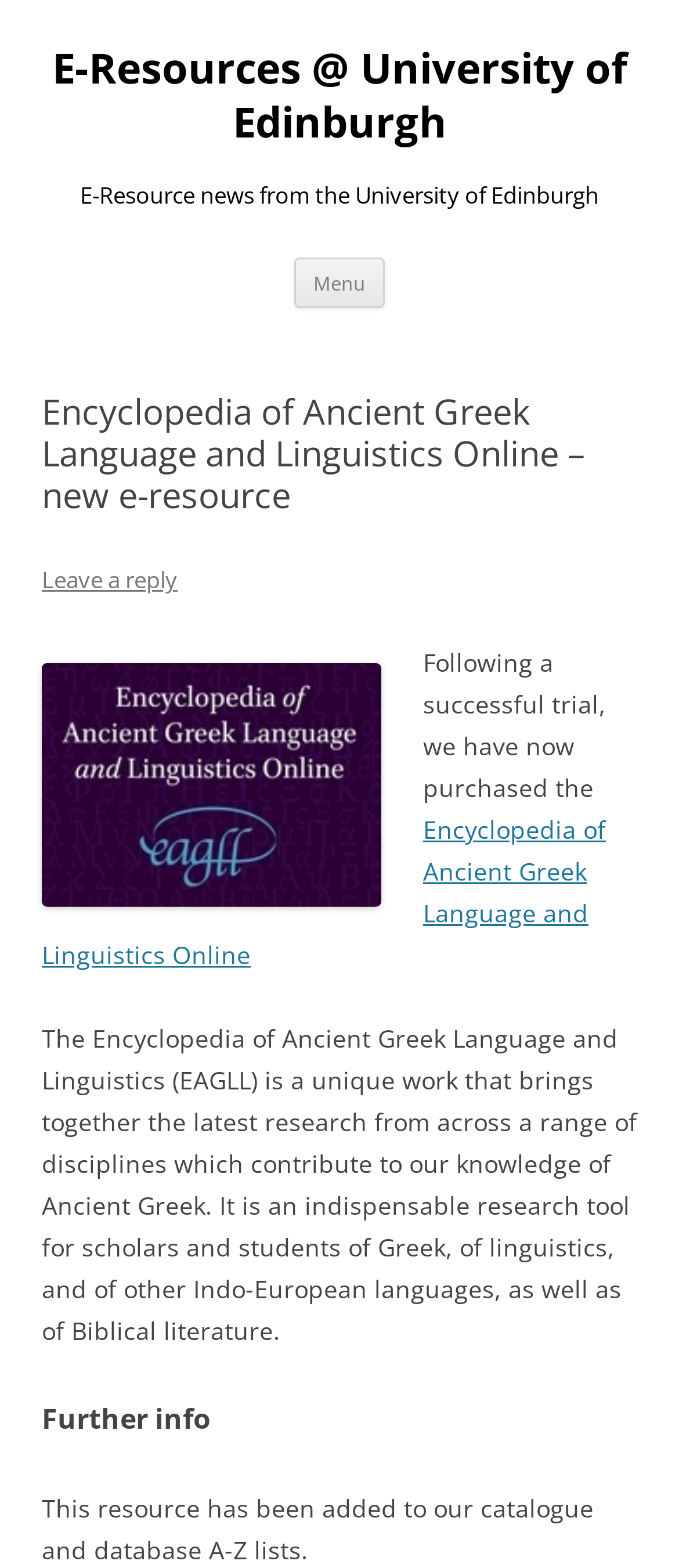Please respond to the question with a concise word or phrase:
What is the name of the new e-resource?

Encyclopedia of Ancient Greek Language and Linguistics Online